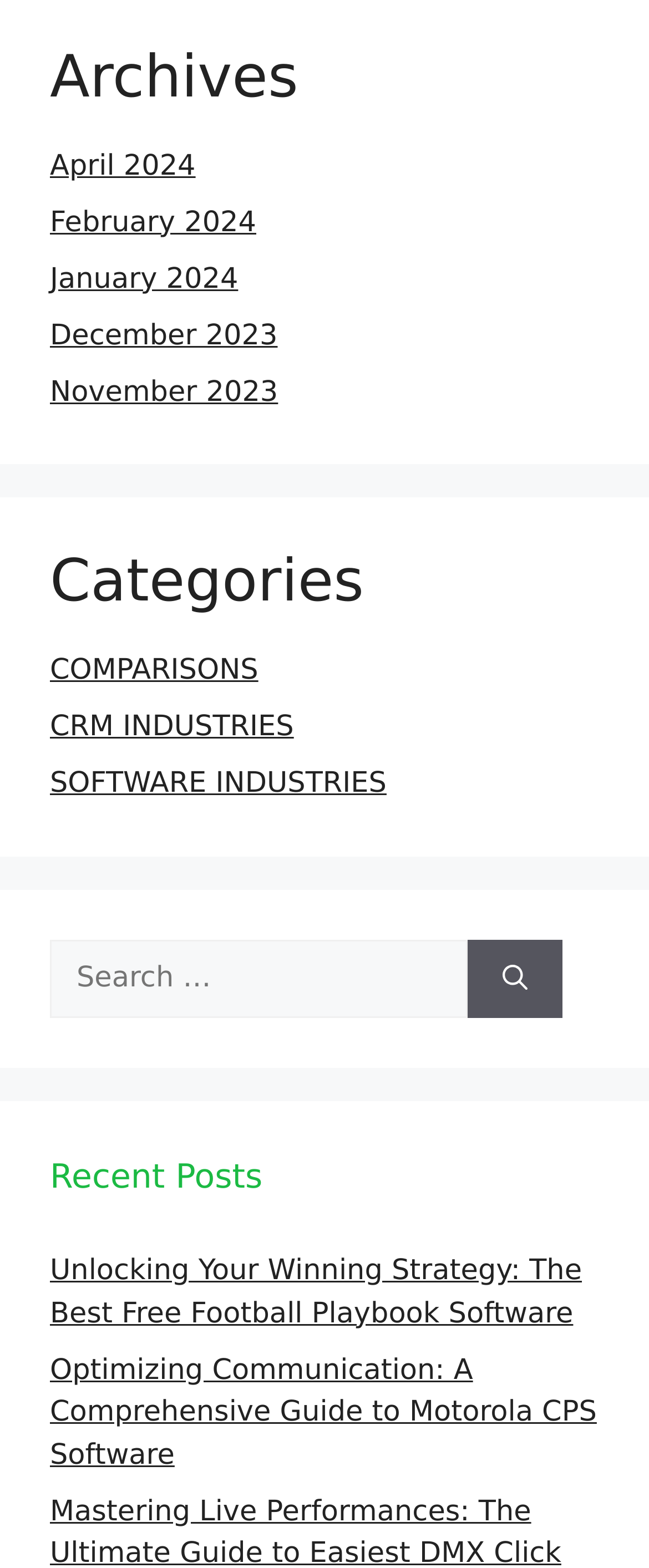Answer in one word or a short phrase: 
What is the last month listed in the archives?

November 2023